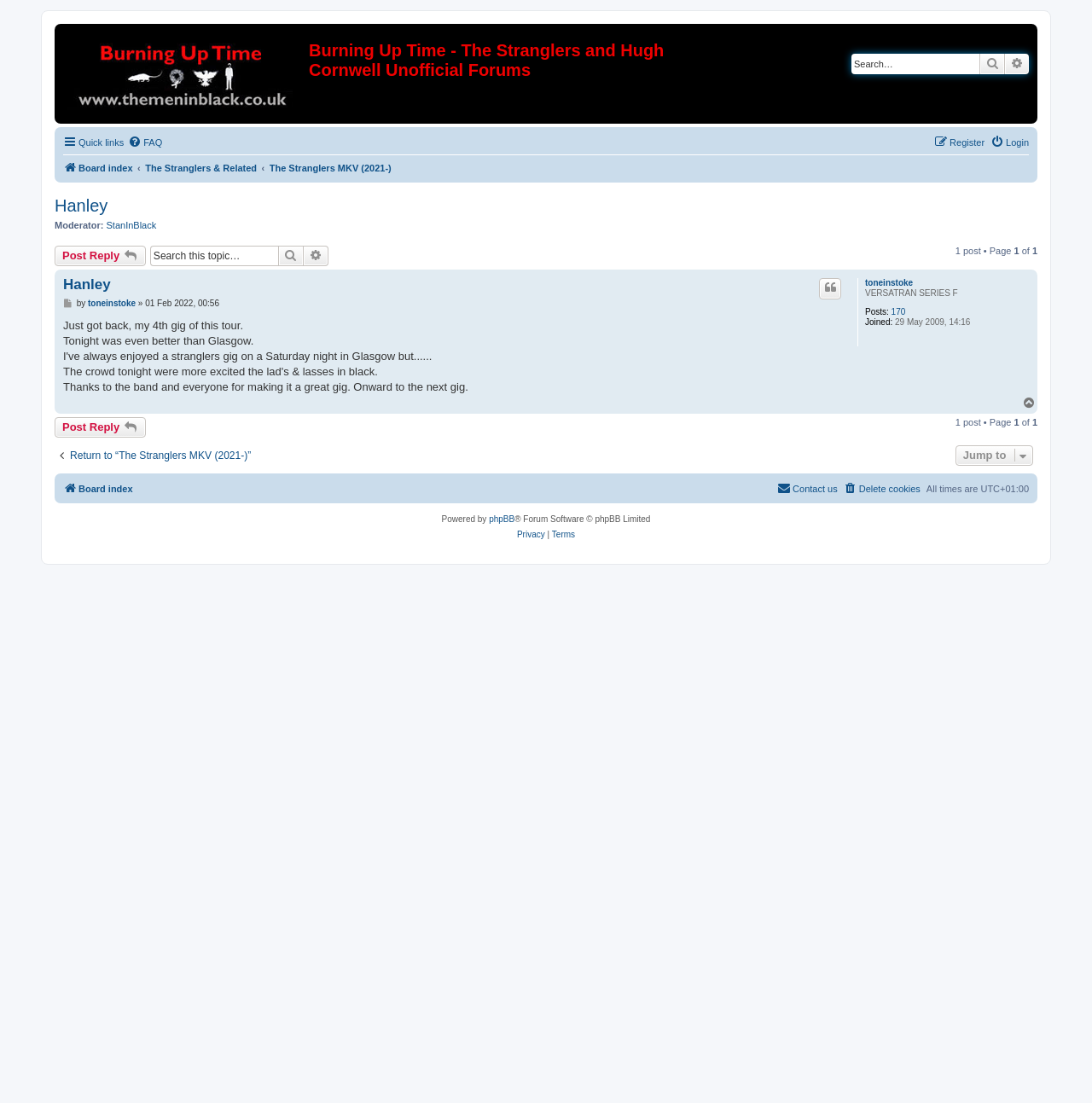What is the title of the topic? Look at the image and give a one-word or short phrase answer.

Hanley